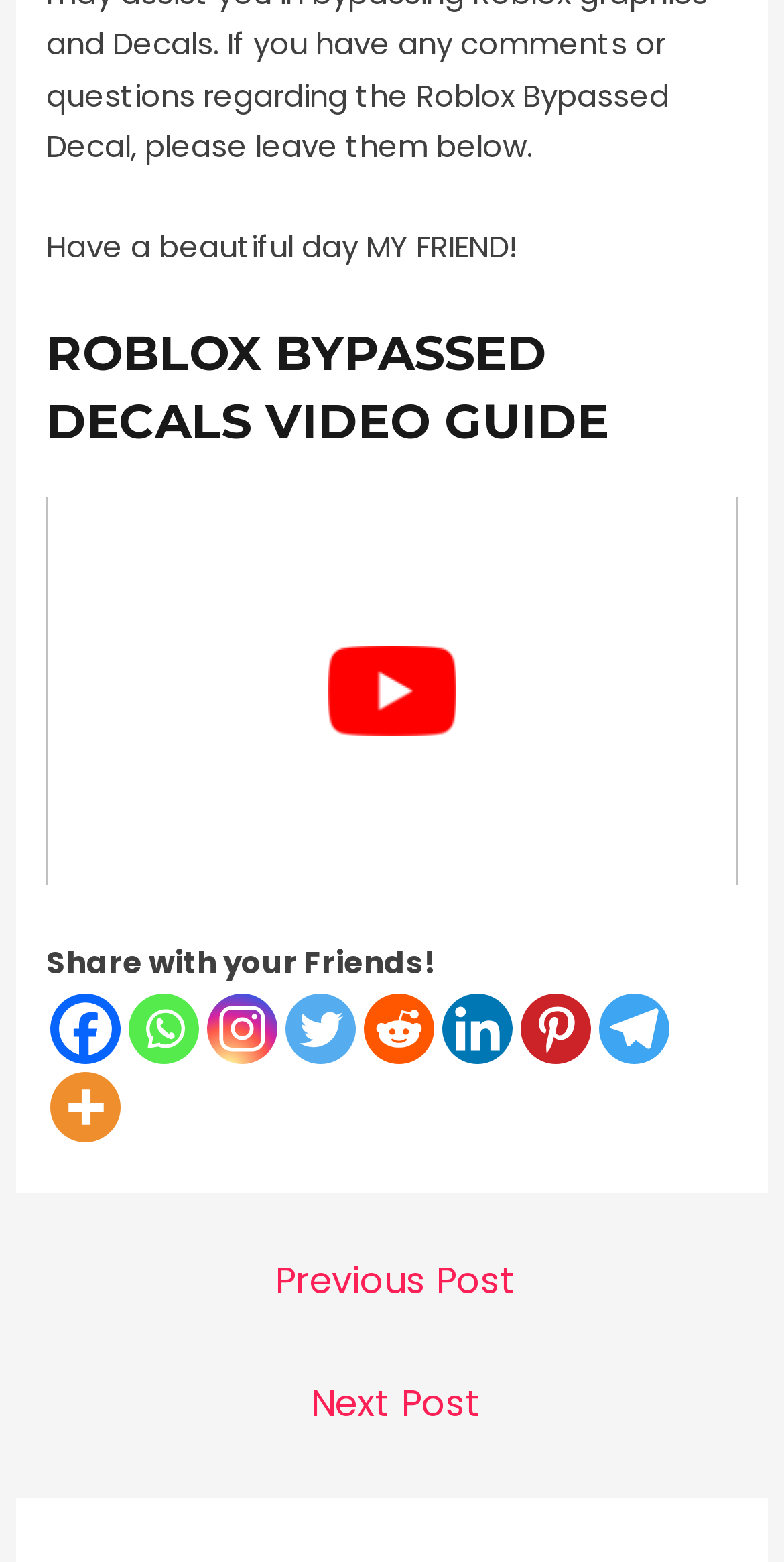Please identify the bounding box coordinates of the area that needs to be clicked to follow this instruction: "share on Facebook".

[0.064, 0.636, 0.154, 0.681]